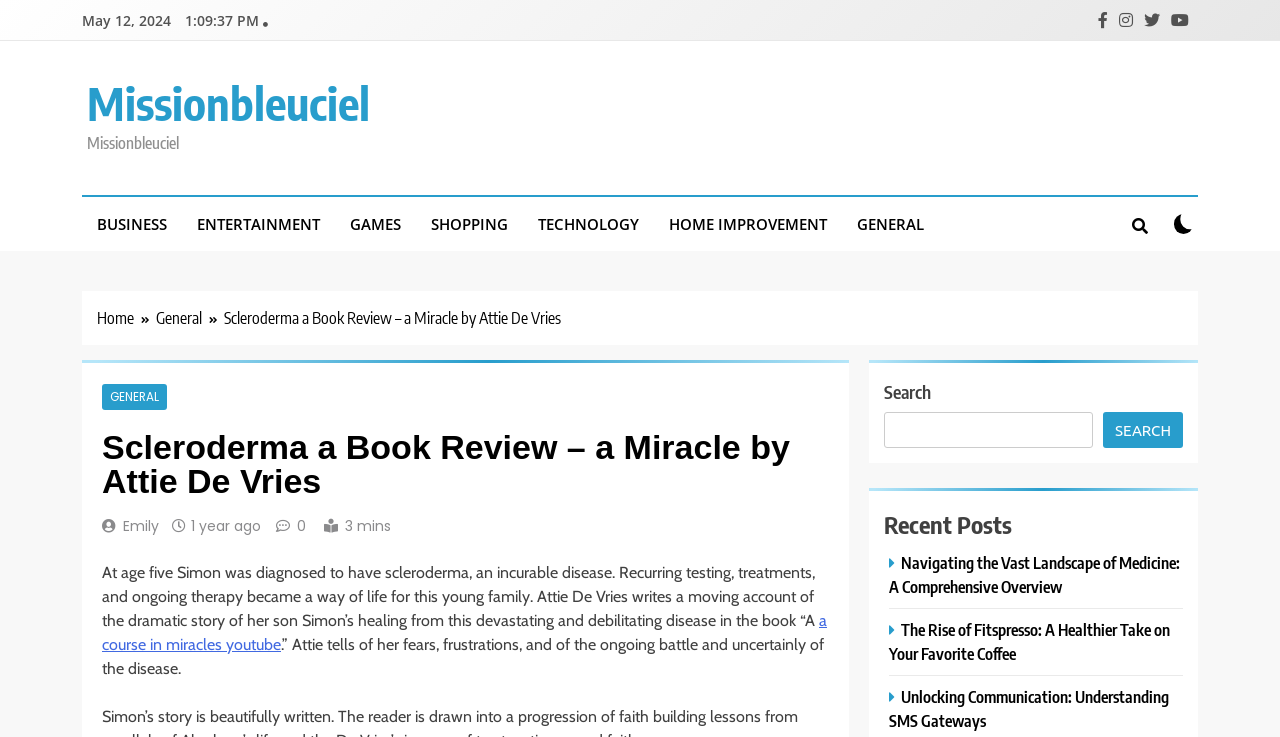Find and indicate the bounding box coordinates of the region you should select to follow the given instruction: "Read the 'Scleroderma a Book Review – a Miracle by Attie De Vries' article".

[0.08, 0.583, 0.648, 0.675]